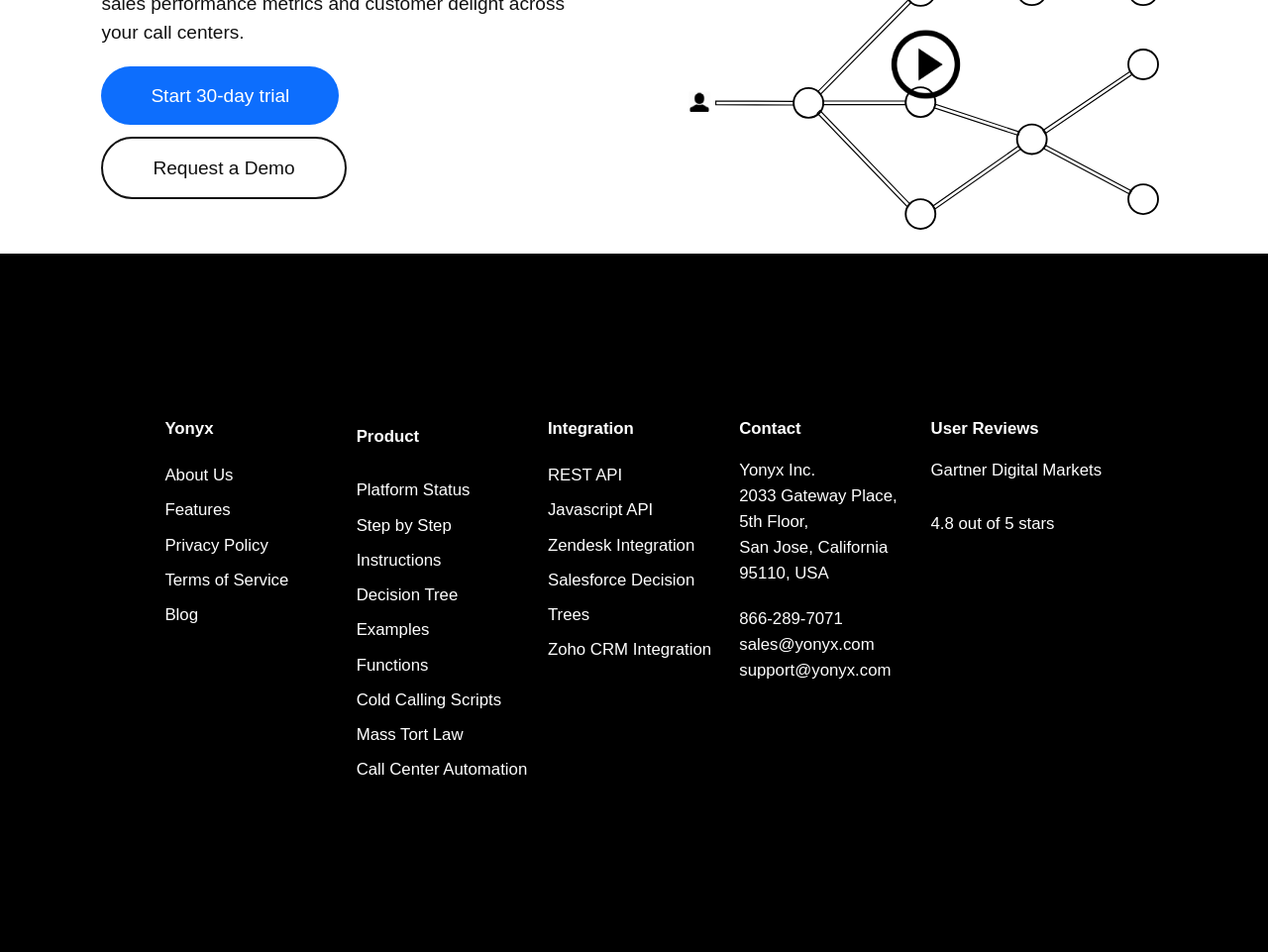Use a single word or phrase to answer the following:
What is the phone number of Yonyx Inc.?

866-289-7071